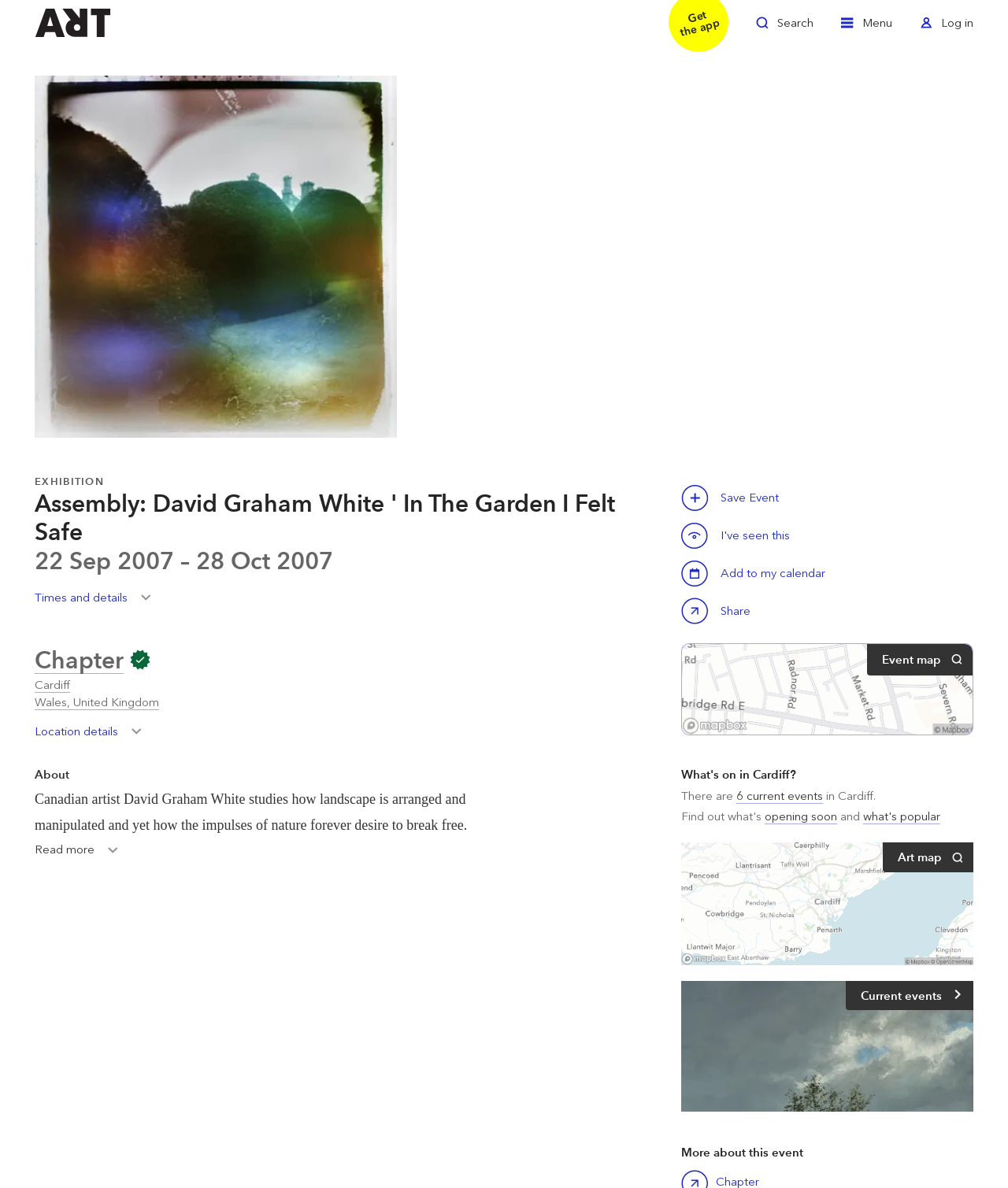Kindly determine the bounding box coordinates for the clickable area to achieve the given instruction: "Download the application".

None